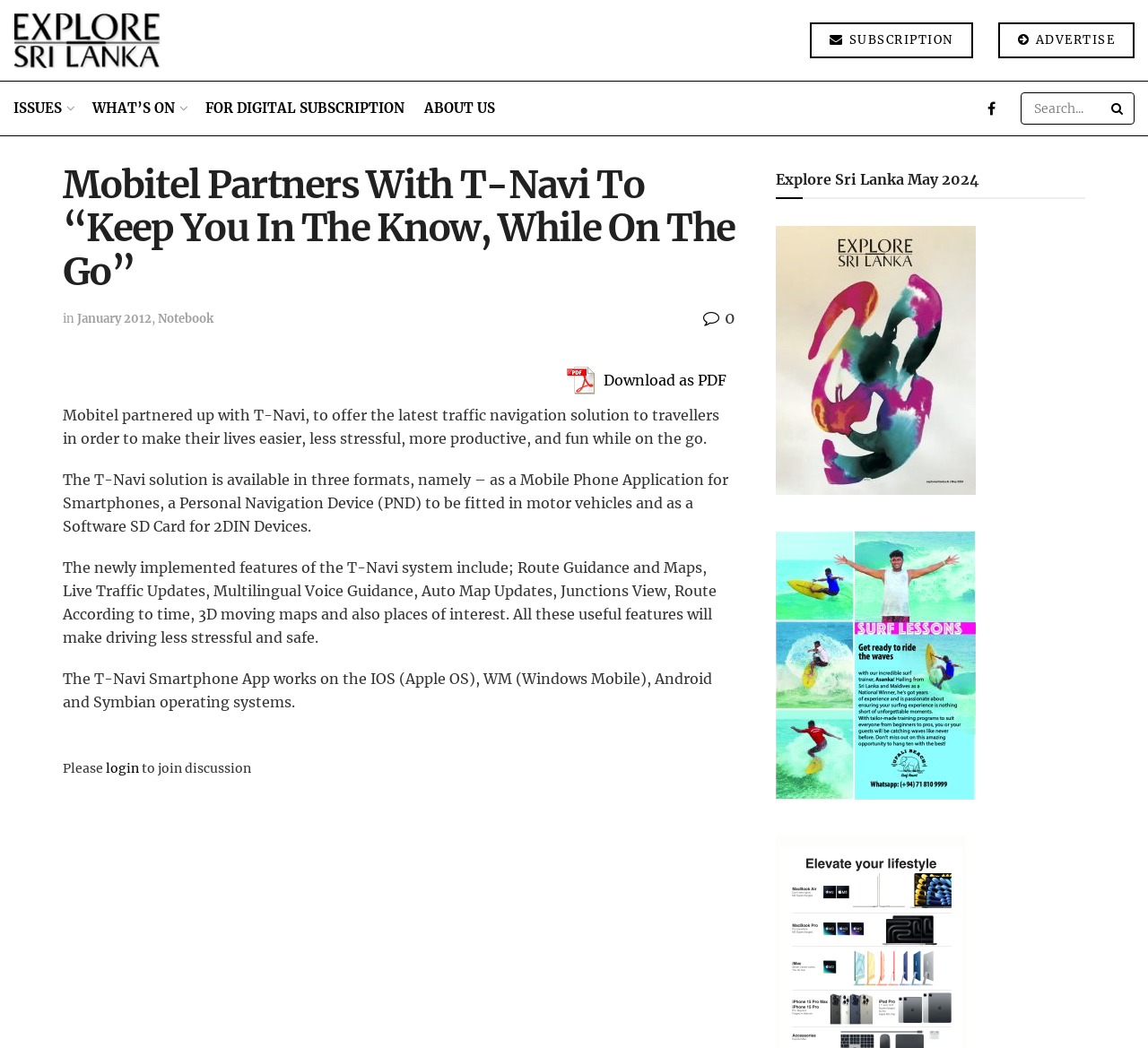Can you show the bounding box coordinates of the region to click on to complete the task described in the instruction: "Search for something"?

[0.889, 0.088, 0.988, 0.119]